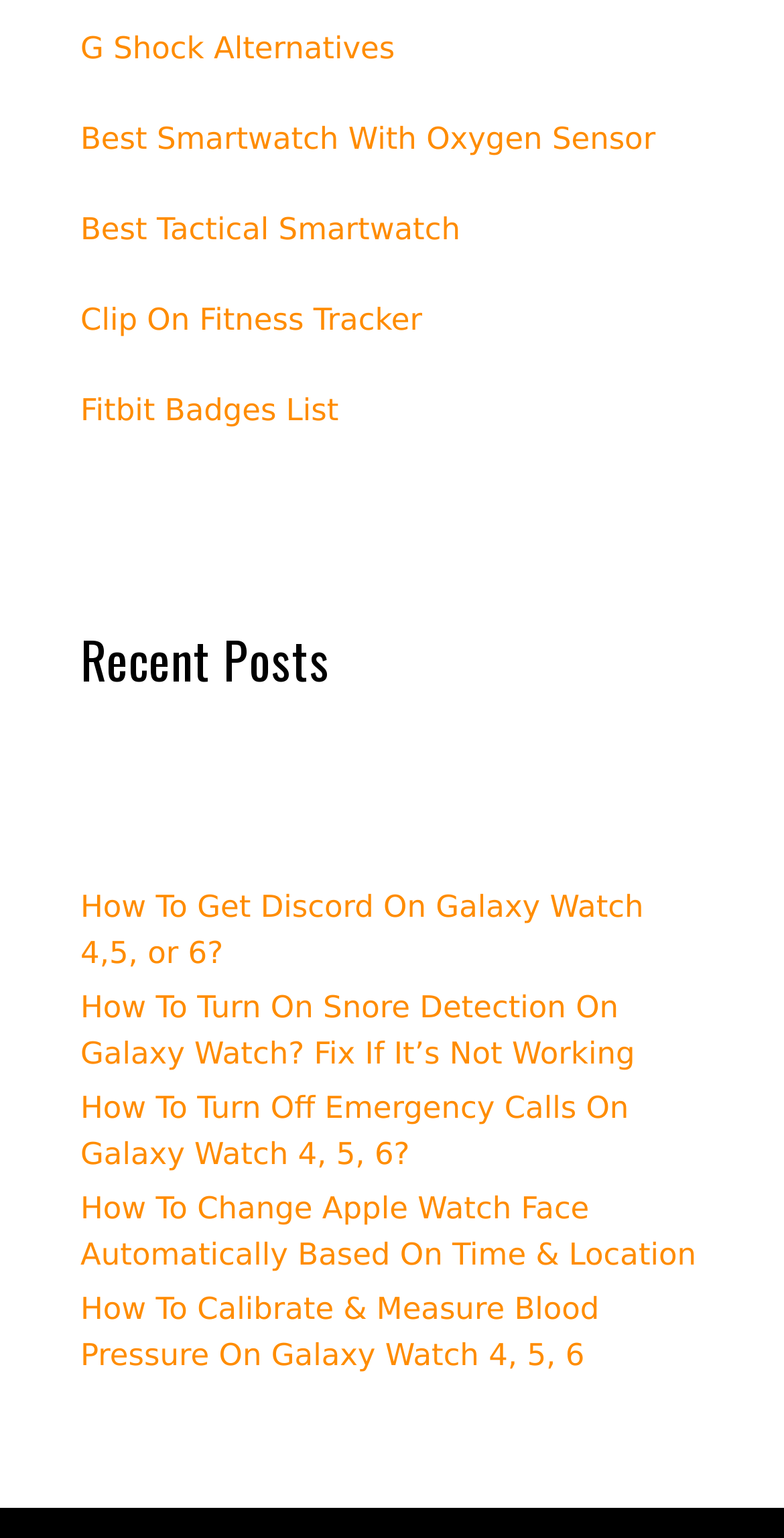What is the purpose of the 'Clip On Fitness Tracker' link?
Look at the image and construct a detailed response to the question.

The 'Clip On Fitness Tracker' link is likely a comparison or review of different fitness trackers that can be clipped on, allowing users to research and choose the best option for their needs.